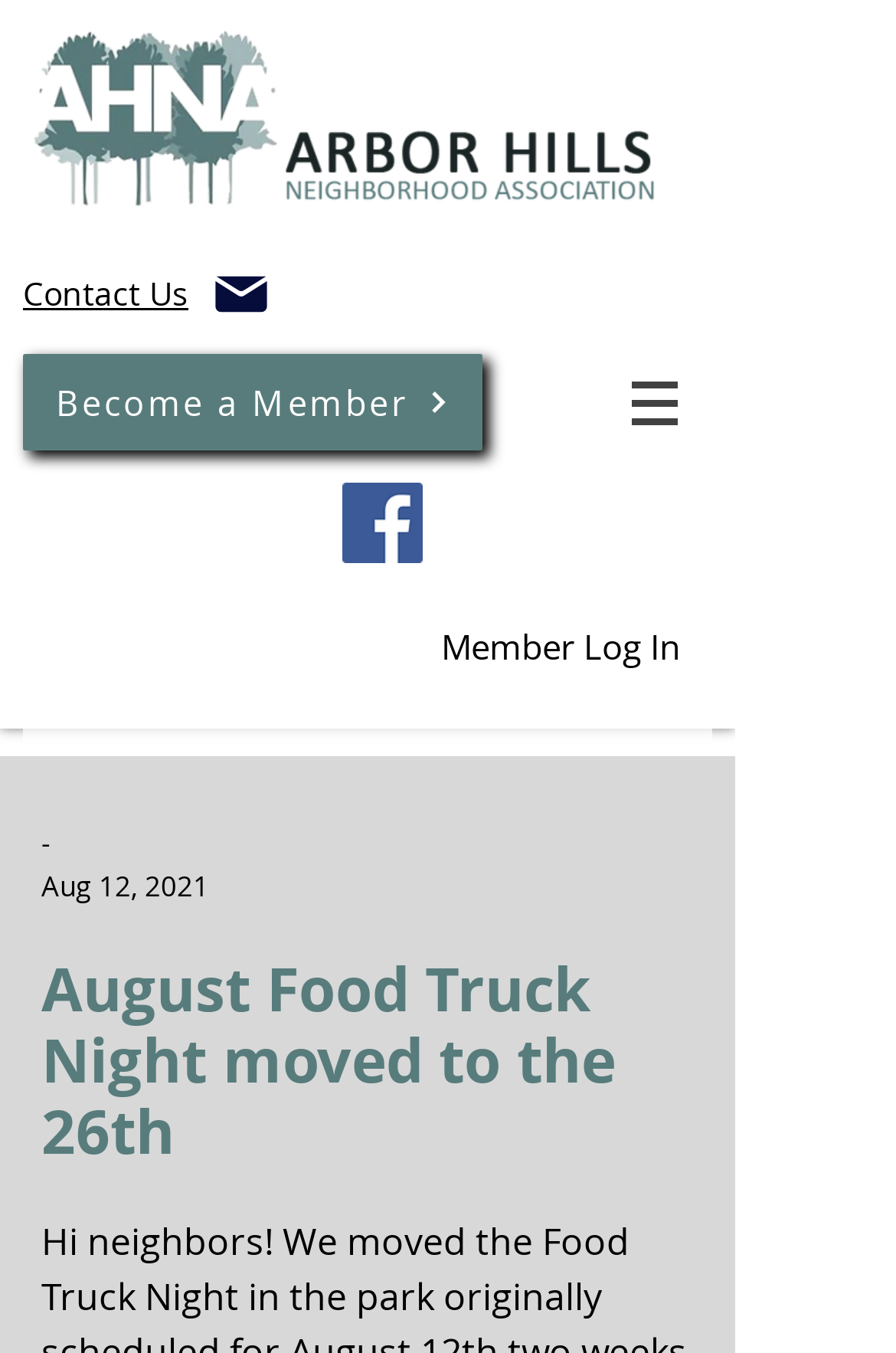Identify the bounding box for the described UI element. Provide the coordinates in (top-left x, top-left y, bottom-right x, bottom-right y) format with values ranging from 0 to 1: -

[0.046, 0.606, 0.233, 0.638]